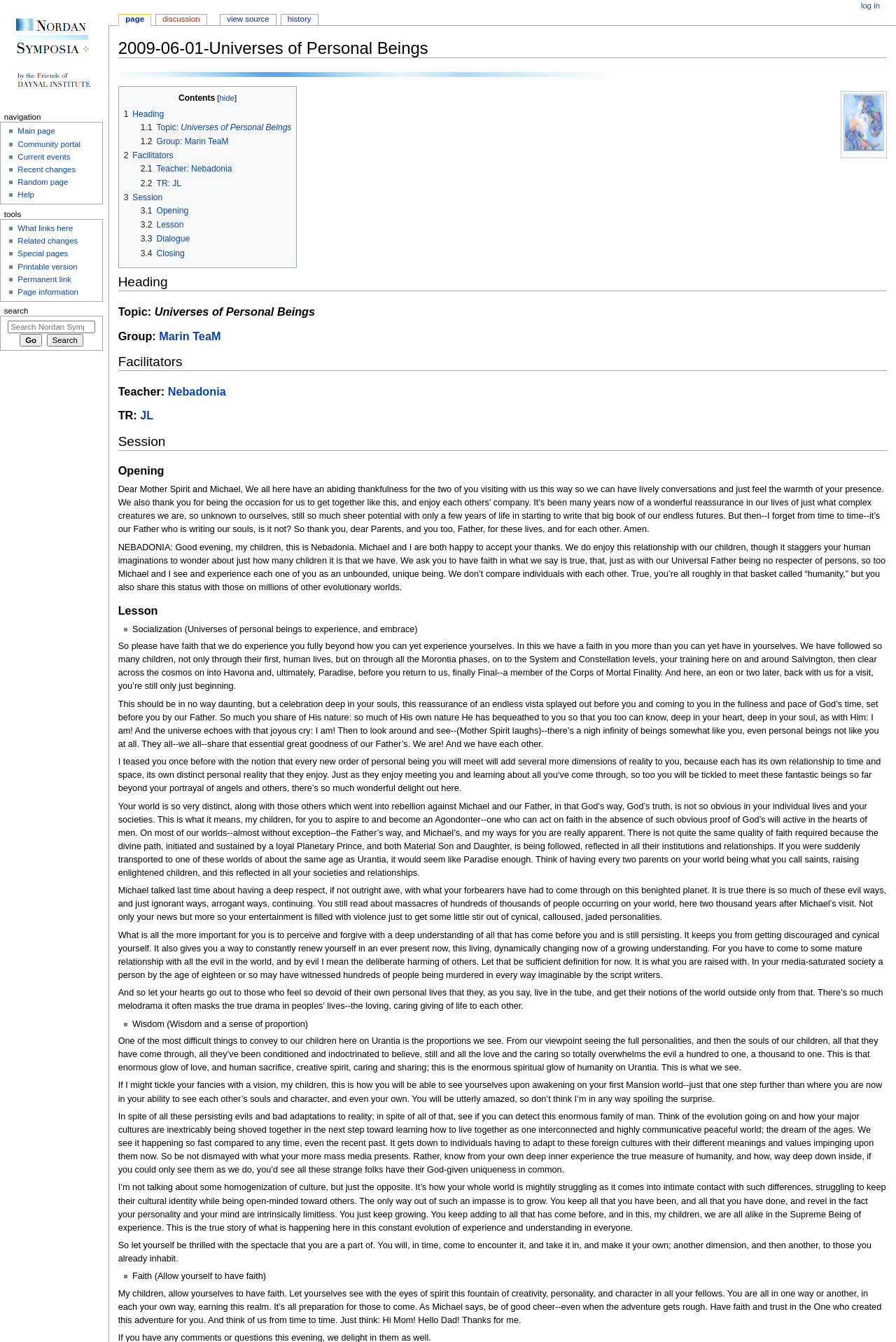Refer to the image and provide an in-depth answer to the question:
How many links are there in the navigation section?

The navigation section contains links 'Main page', 'Community portal', 'Current events', 'Recent changes', and 'Random page', which are 5 links in total.